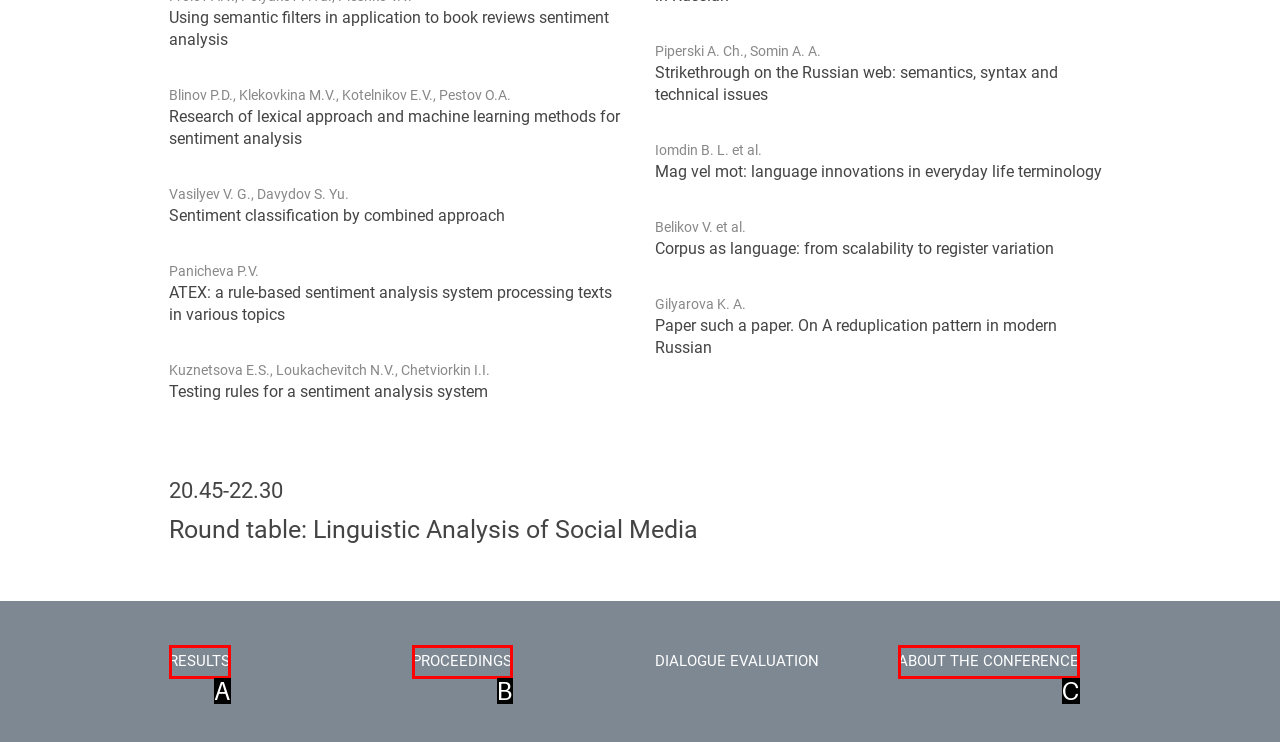Based on the element description: Proceedings, choose the best matching option. Provide the letter of the option directly.

B